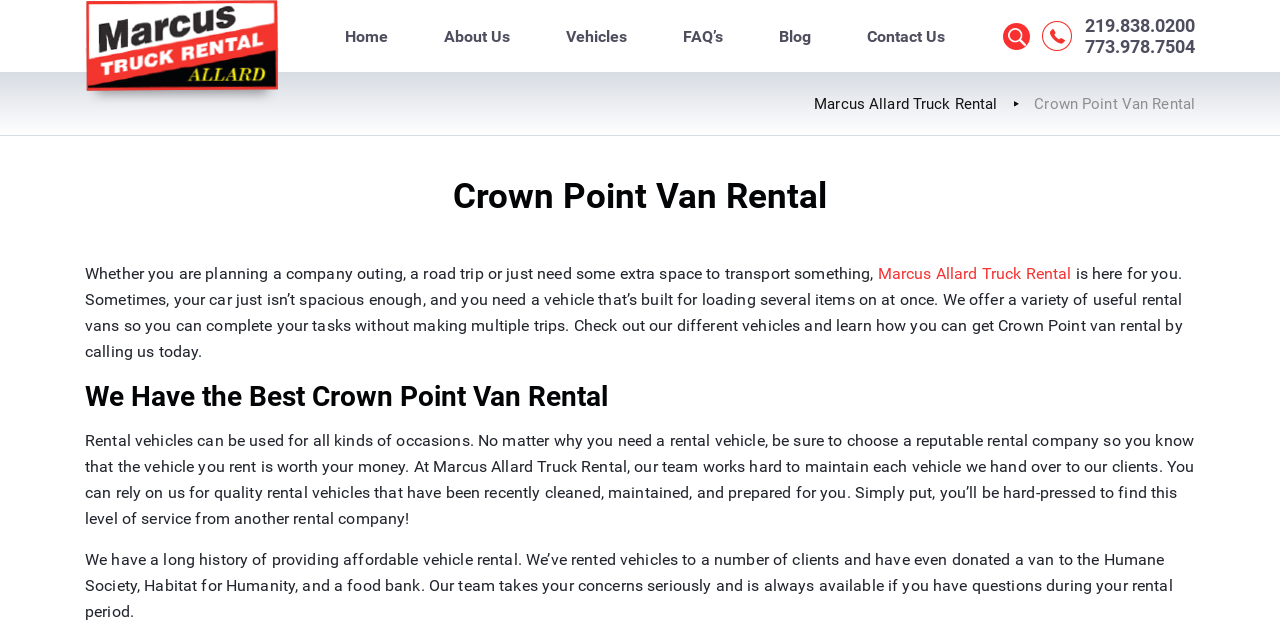Please respond in a single word or phrase: 
What is the focus of the company's services?

Van rental